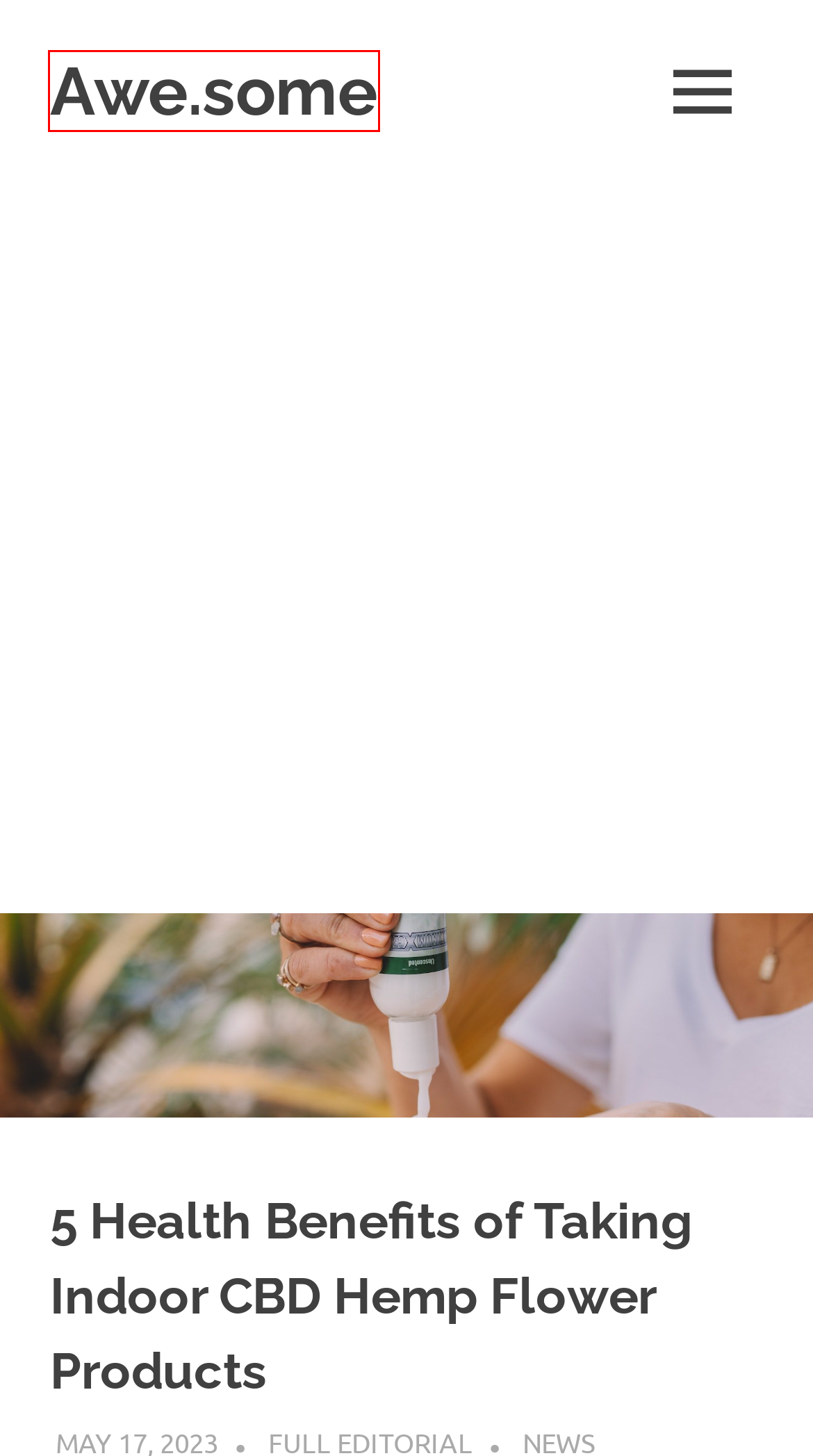Look at the screenshot of a webpage, where a red bounding box highlights an element. Select the best description that matches the new webpage after clicking the highlighted element. Here are the candidates:
A. November 2018 - Awe.some
B. Awe.some - Totally awesome marketing articles
C. Does Your Legal Firm Use Outdated Technology? You're in Danger of a Cyberattack￼ - Awe.some
D. Do Older People Need Less Sleep? | SBM - Society of Behavioral Medicine
E. October 2013 - Awe.some
F. April 2019 - Awe.some
G. January 2022 - Awe.some
H. Full Editorial, Author at Awe.some

B